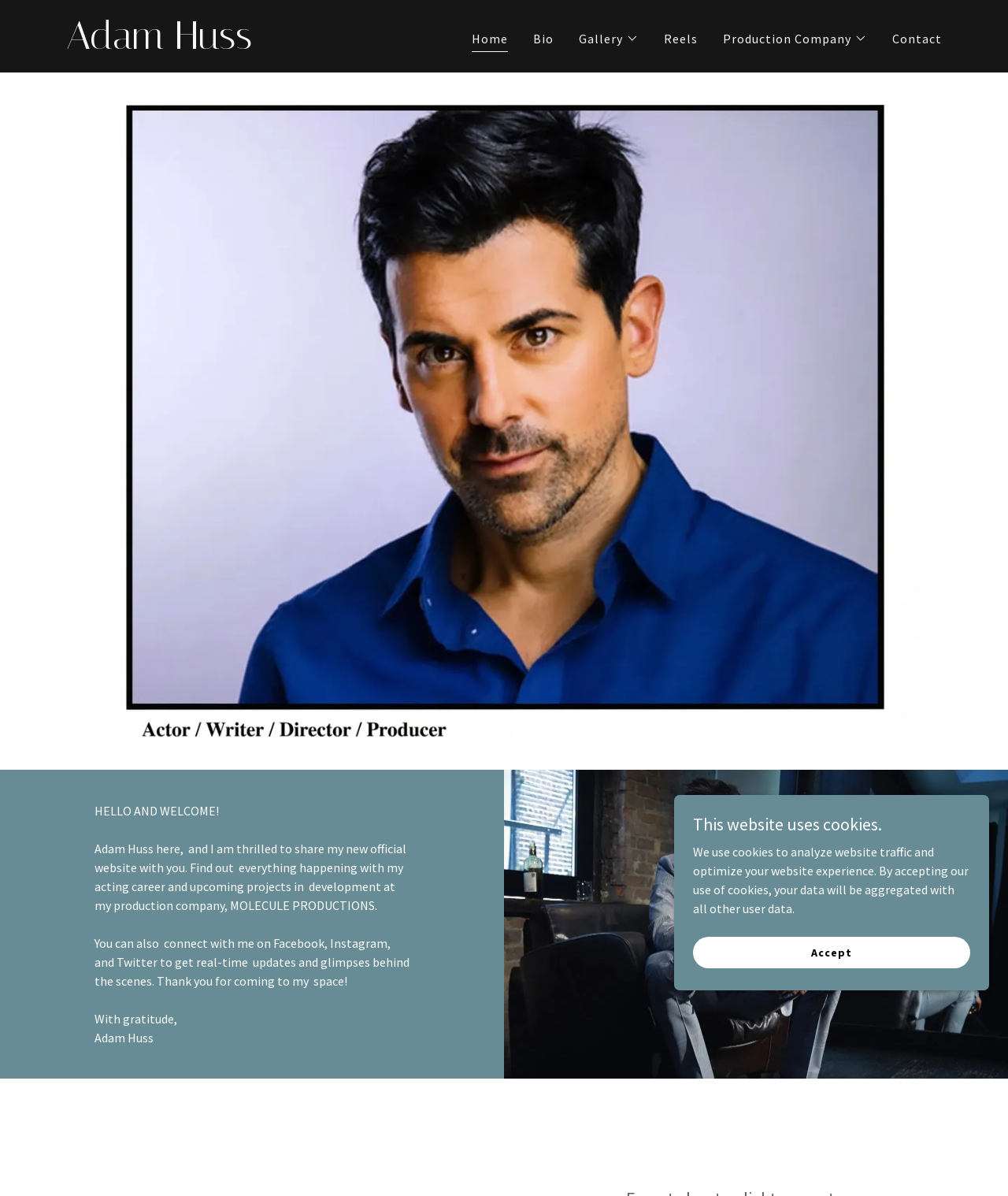What is the purpose of the cookies on this website?
Answer the question in a detailed and comprehensive manner.

The text in the section about cookies mentions that they are used to analyze website traffic and optimize the user's website experience, indicating that the purpose of the cookies is to improve the website's functionality.